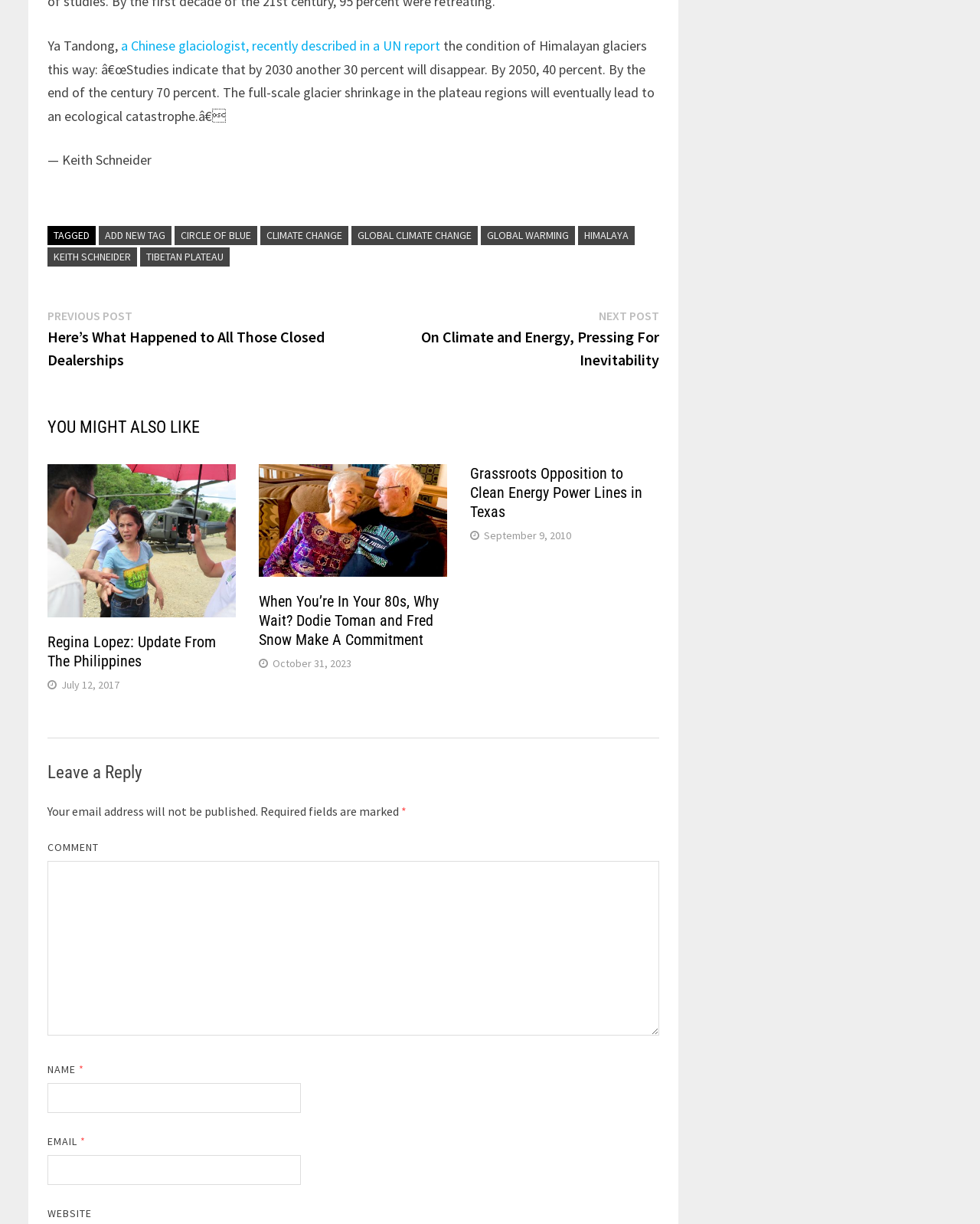Please locate the UI element described by "parent_node: NAME * name="author"" and provide its bounding box coordinates.

[0.048, 0.885, 0.307, 0.909]